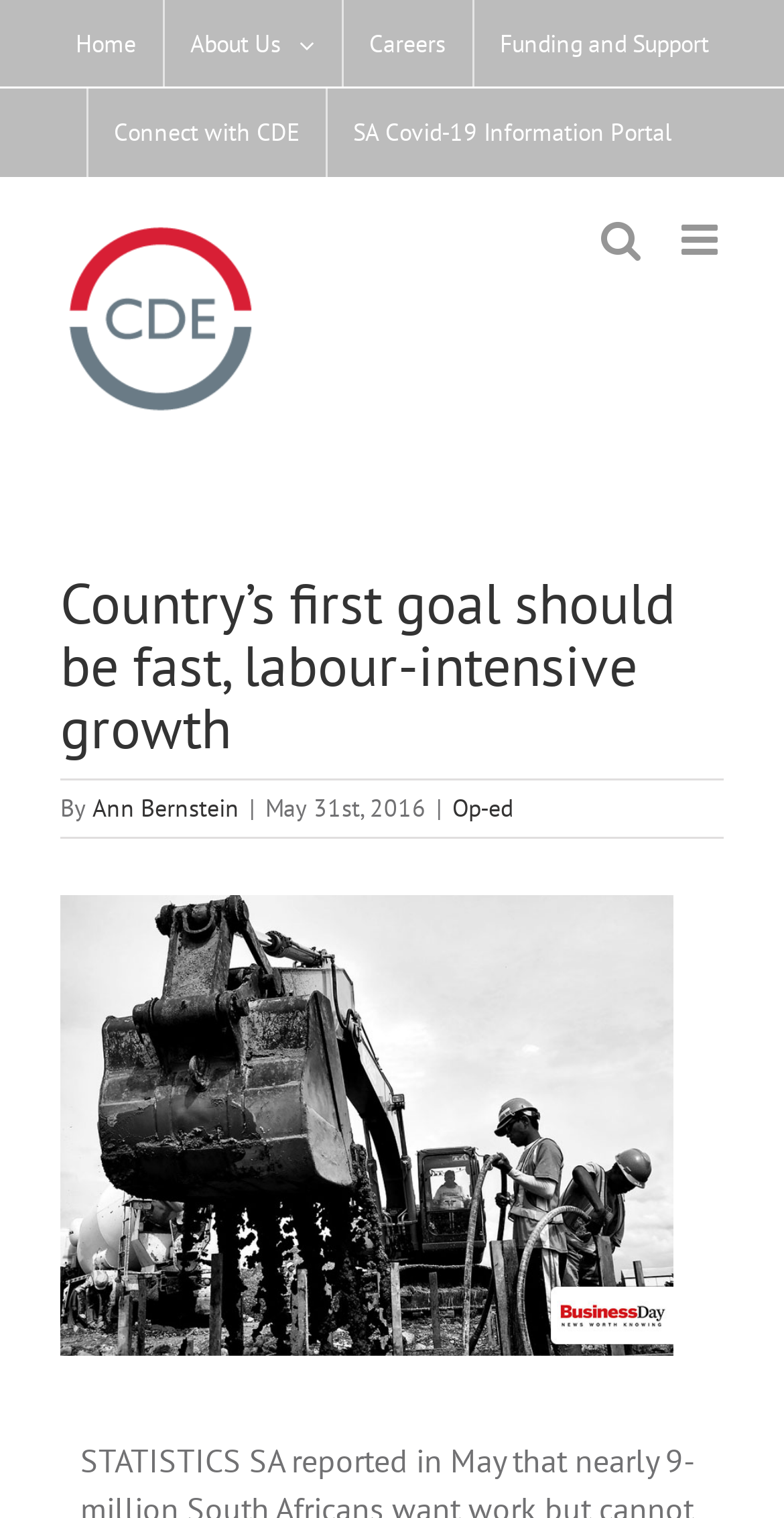Determine the bounding box coordinates for the UI element with the following description: "Join Our Mailing List". The coordinates should be four float numbers between 0 and 1, represented as [left, top, right, bottom].

None